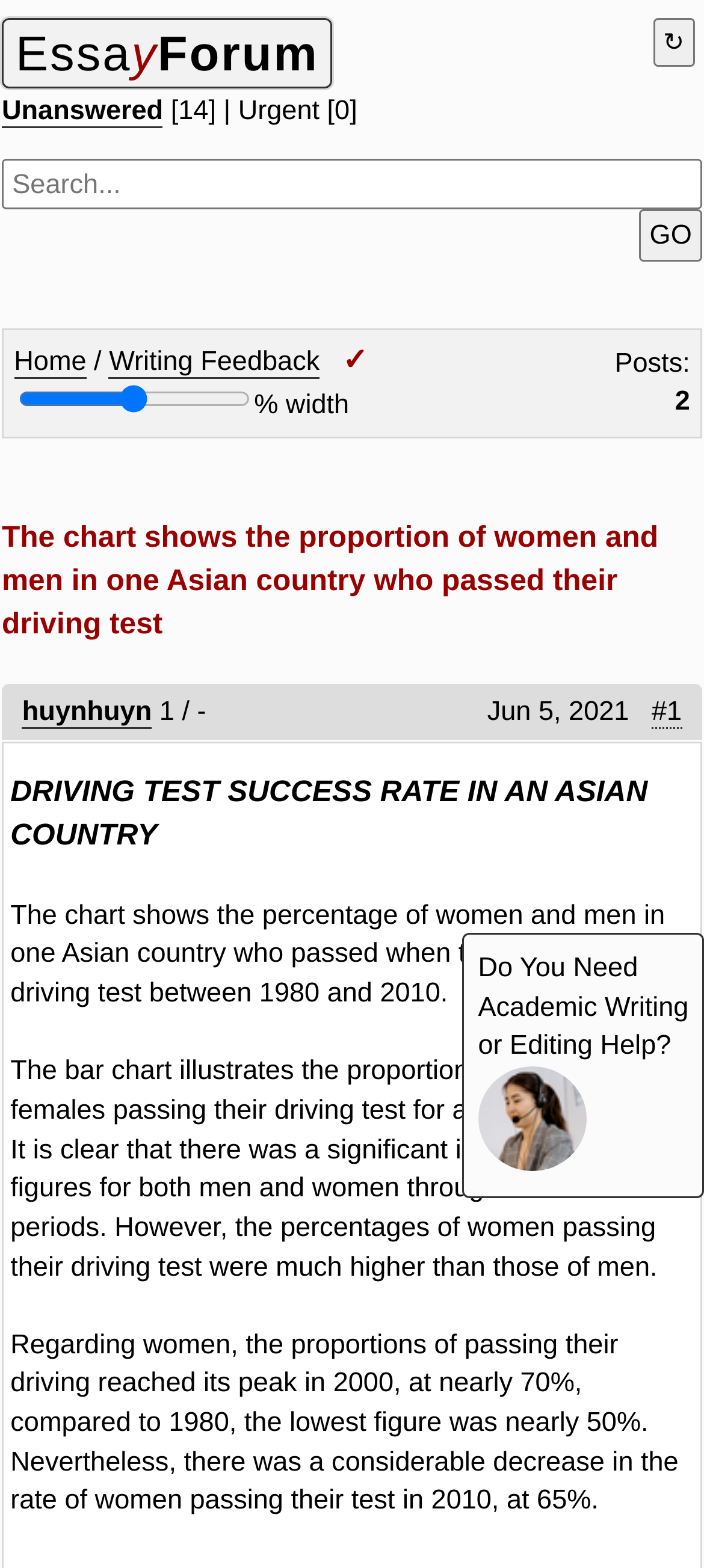Given the following UI element description: "title="Find on page" value="↻"", find the bounding box coordinates in the webpage screenshot.

[0.928, 0.011, 0.987, 0.042]